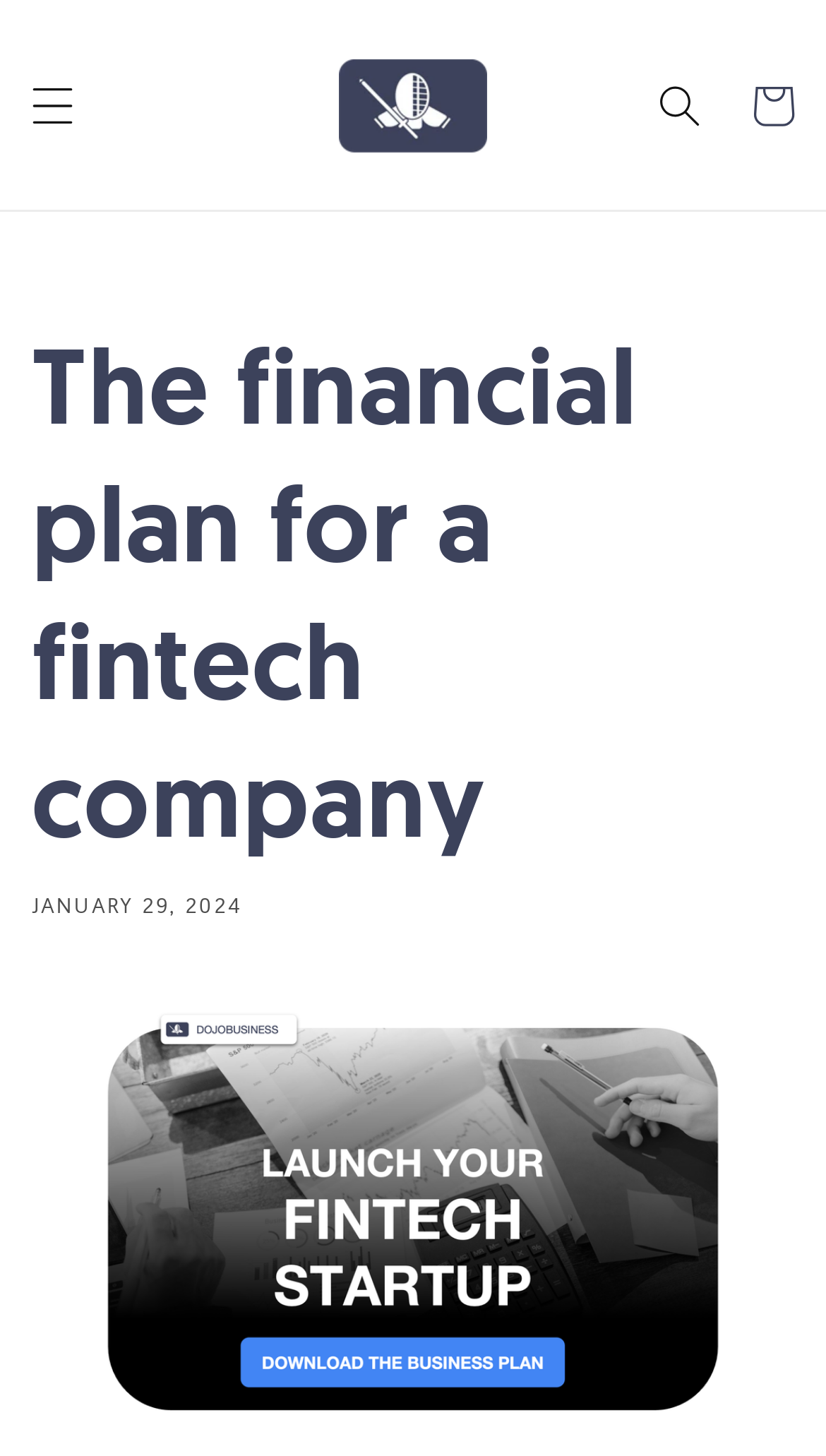Please examine the image and provide a detailed answer to the question: Is the menu expanded?

I found the menu button at the top-right corner of the webpage, which has a property 'expanded' set to 'False', indicating that the menu is not expanded.